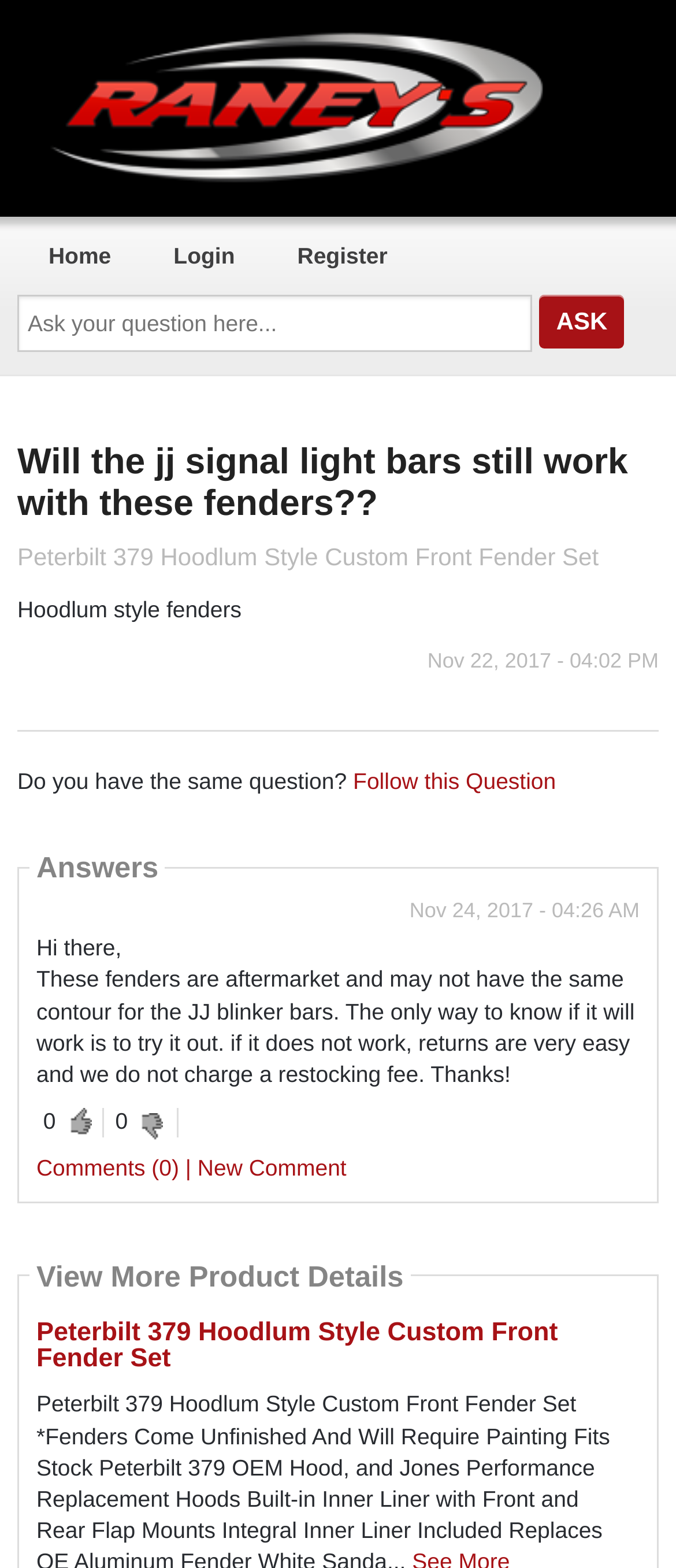Could you highlight the region that needs to be clicked to execute the instruction: "Click on the 'Login' link"?

[0.236, 0.138, 0.368, 0.188]